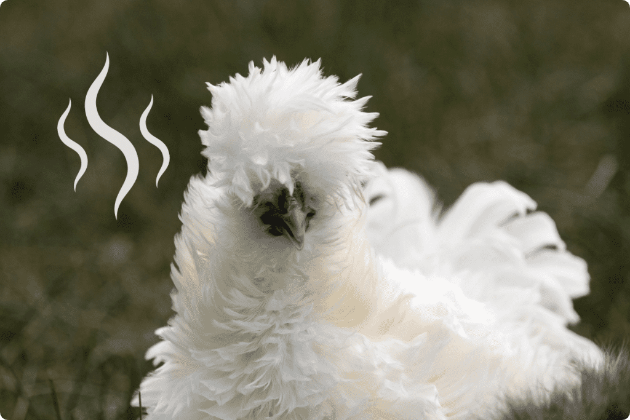What is the purpose of the stylized wavy lines in the image?
Please provide a comprehensive answer to the question based on the webpage screenshot.

The caption states that the stylized wavy lines to the left of the image symbolize a bad odor, hinting at the common misconception that chickens, particularly Silkie chickens, emit a strong smell.